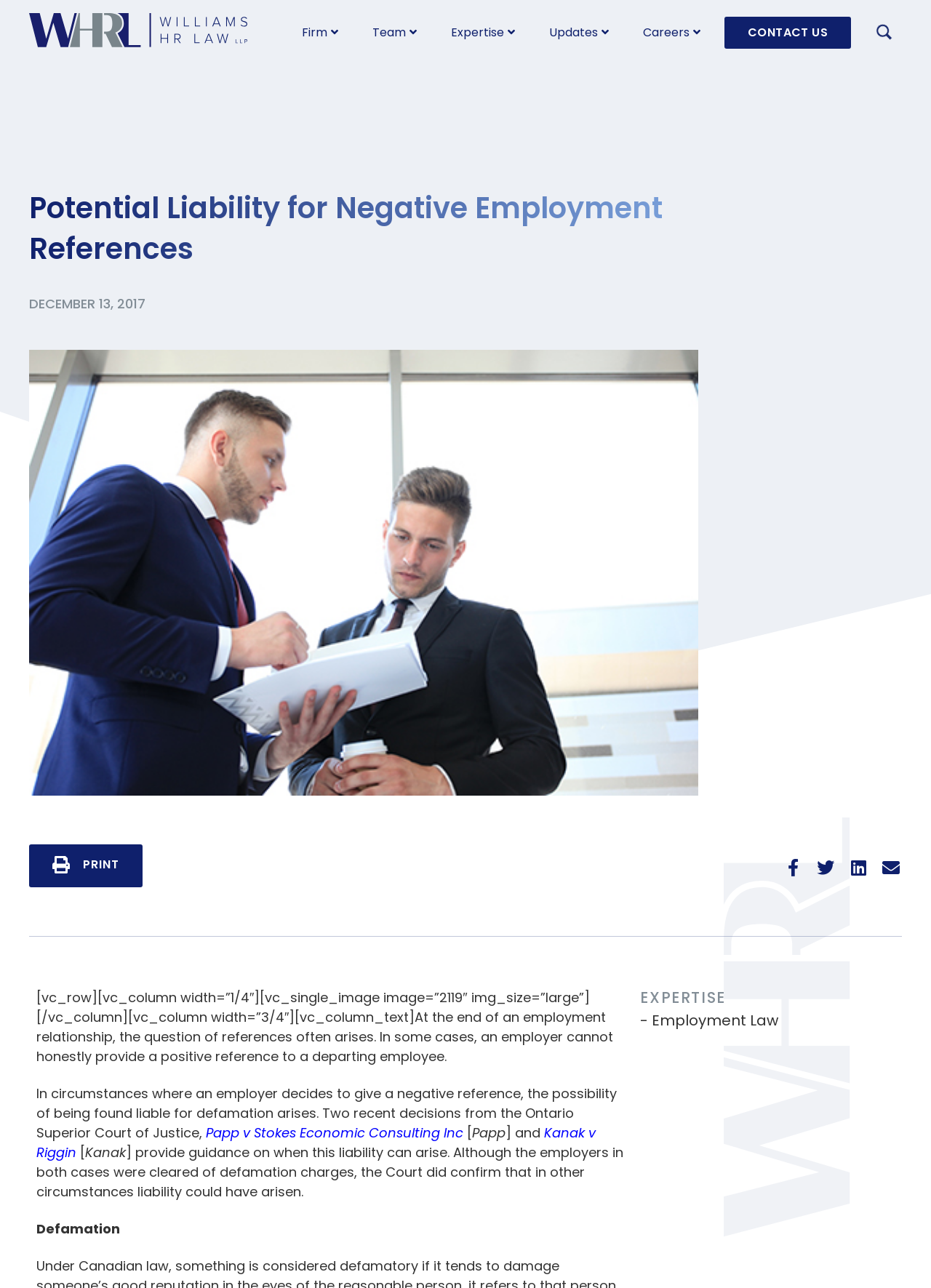Identify and provide the bounding box coordinates of the UI element described: "Updates". The coordinates should be formatted as [left, top, right, bottom], with each number being a float between 0 and 1.

[0.59, 0.019, 0.654, 0.032]